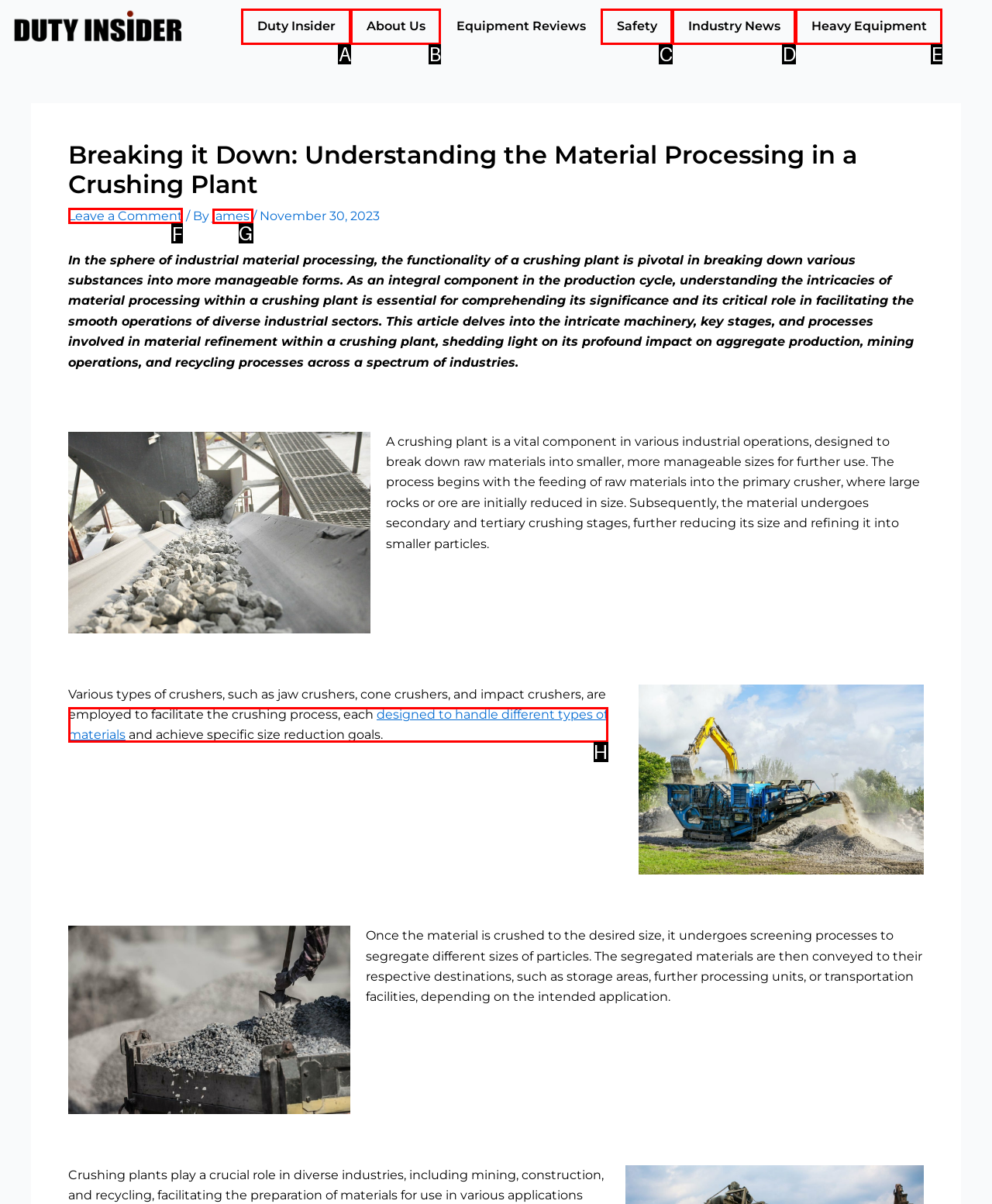Determine which UI element you should click to perform the task: Click the 'Leave a Comment' link
Provide the letter of the correct option from the given choices directly.

F